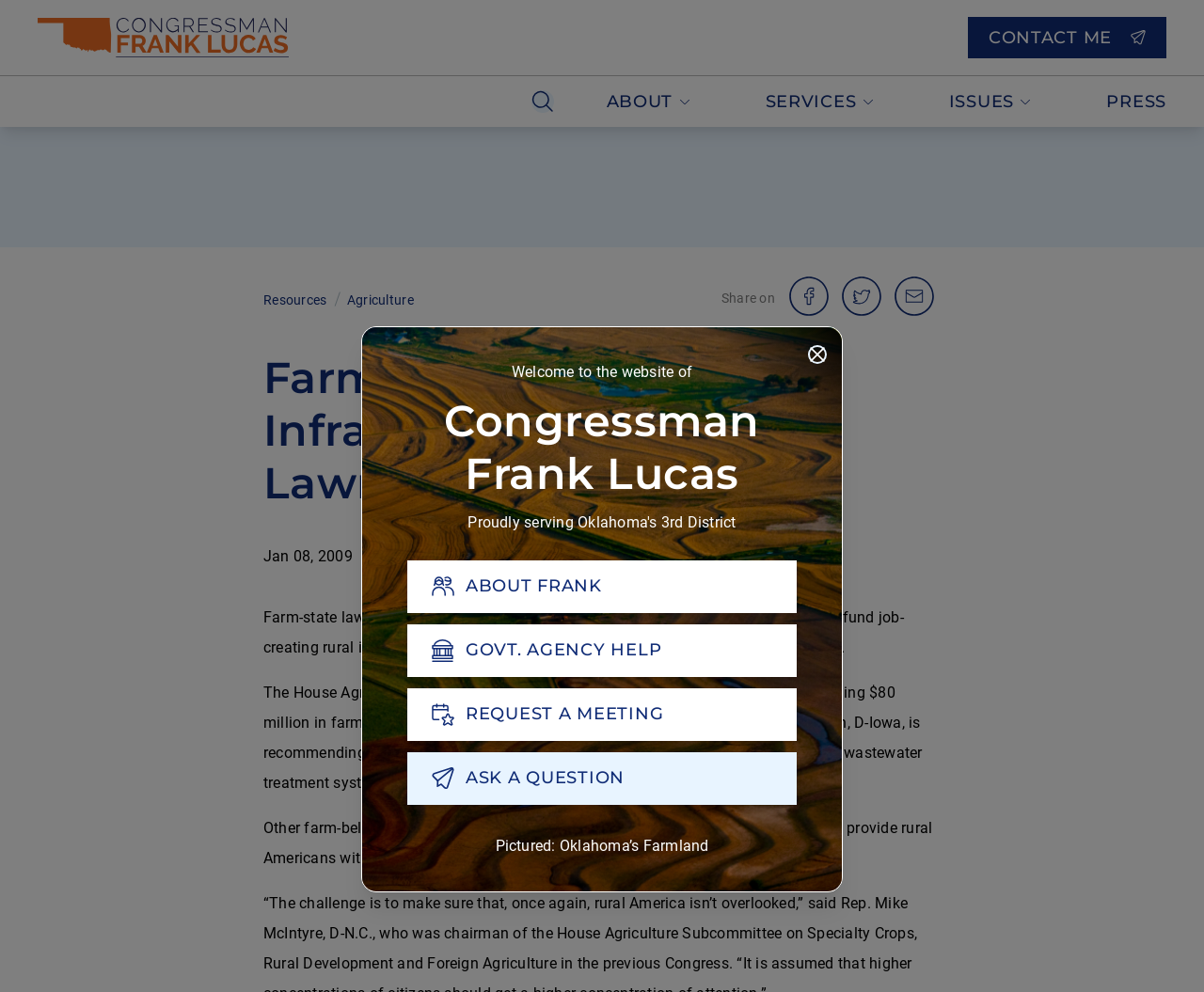Please determine the bounding box coordinates for the UI element described here. Use the format (top-left x, top-left y, bottom-right x, bottom-right y) with values bounded between 0 and 1: ABOUT FRANK

[0.338, 0.565, 0.662, 0.618]